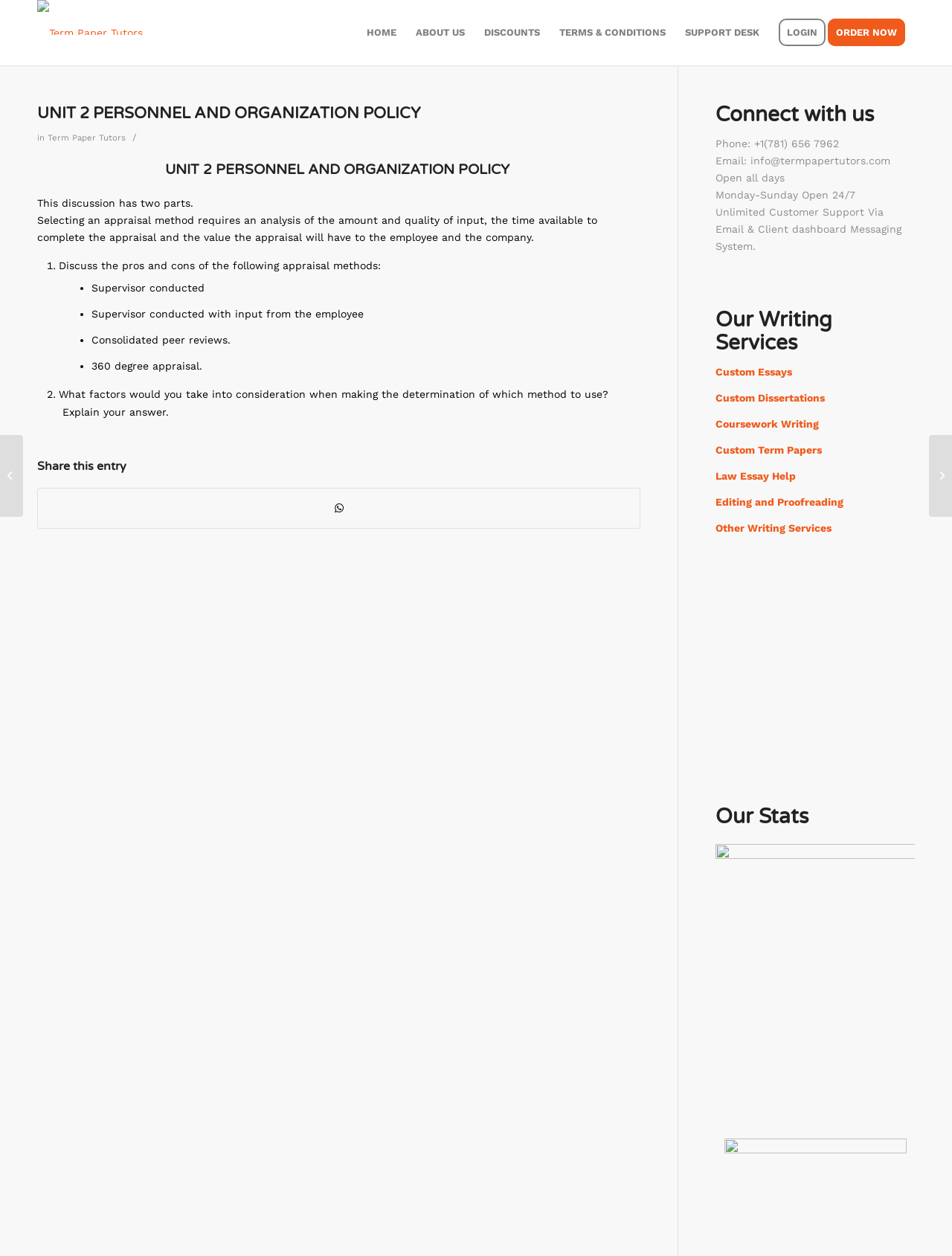Identify the bounding box of the HTML element described here: "Assignment 1: Assess Organizational Readiness". Provide the coordinates as four float numbers between 0 and 1: [left, top, right, bottom].

[0.0, 0.346, 0.024, 0.411]